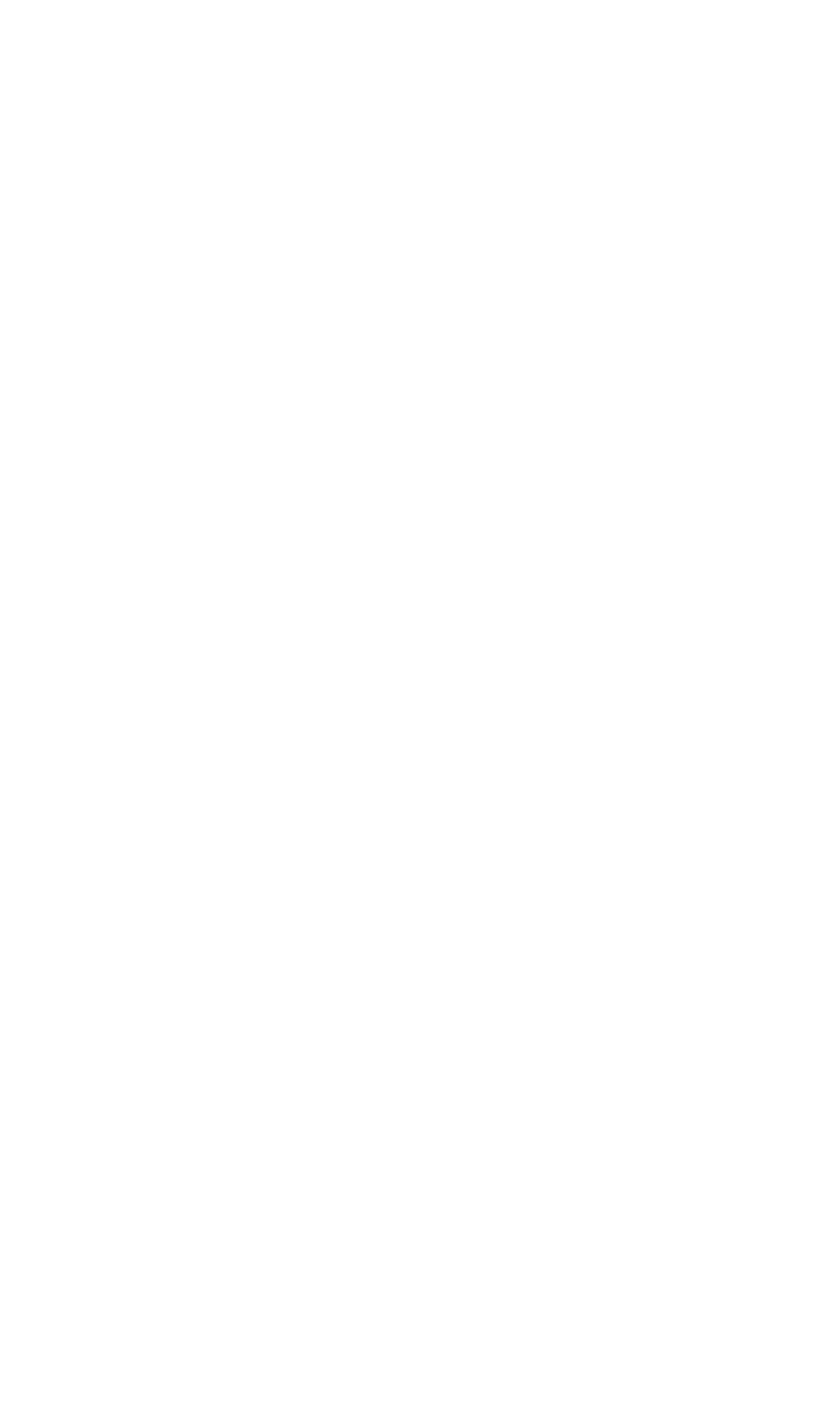Determine the bounding box coordinates of the area to click in order to meet this instruction: "Click on 'Our Services'".

[0.14, 0.116, 0.381, 0.149]